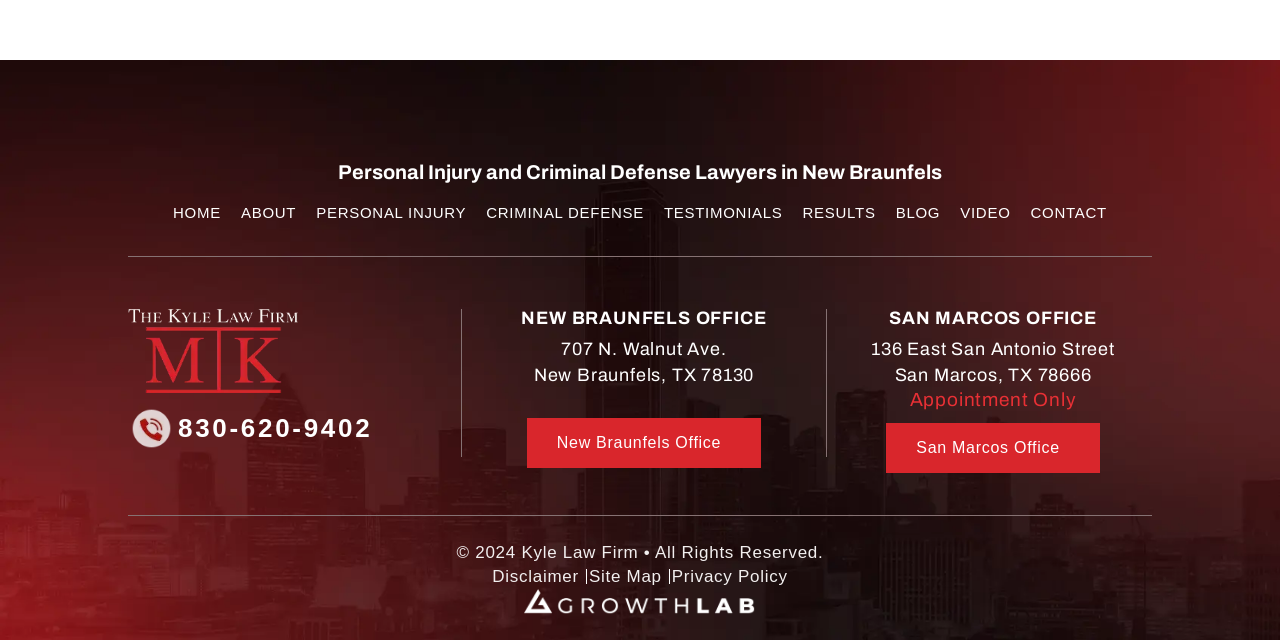What is the address of the New Braunfels office?
Could you answer the question with a detailed and thorough explanation?

The address of the New Braunfels office is obtained from the StaticText element with the text '707 N. Walnut Ave.' which is located under the 'NEW BRAUNFELS OFFICE' heading.